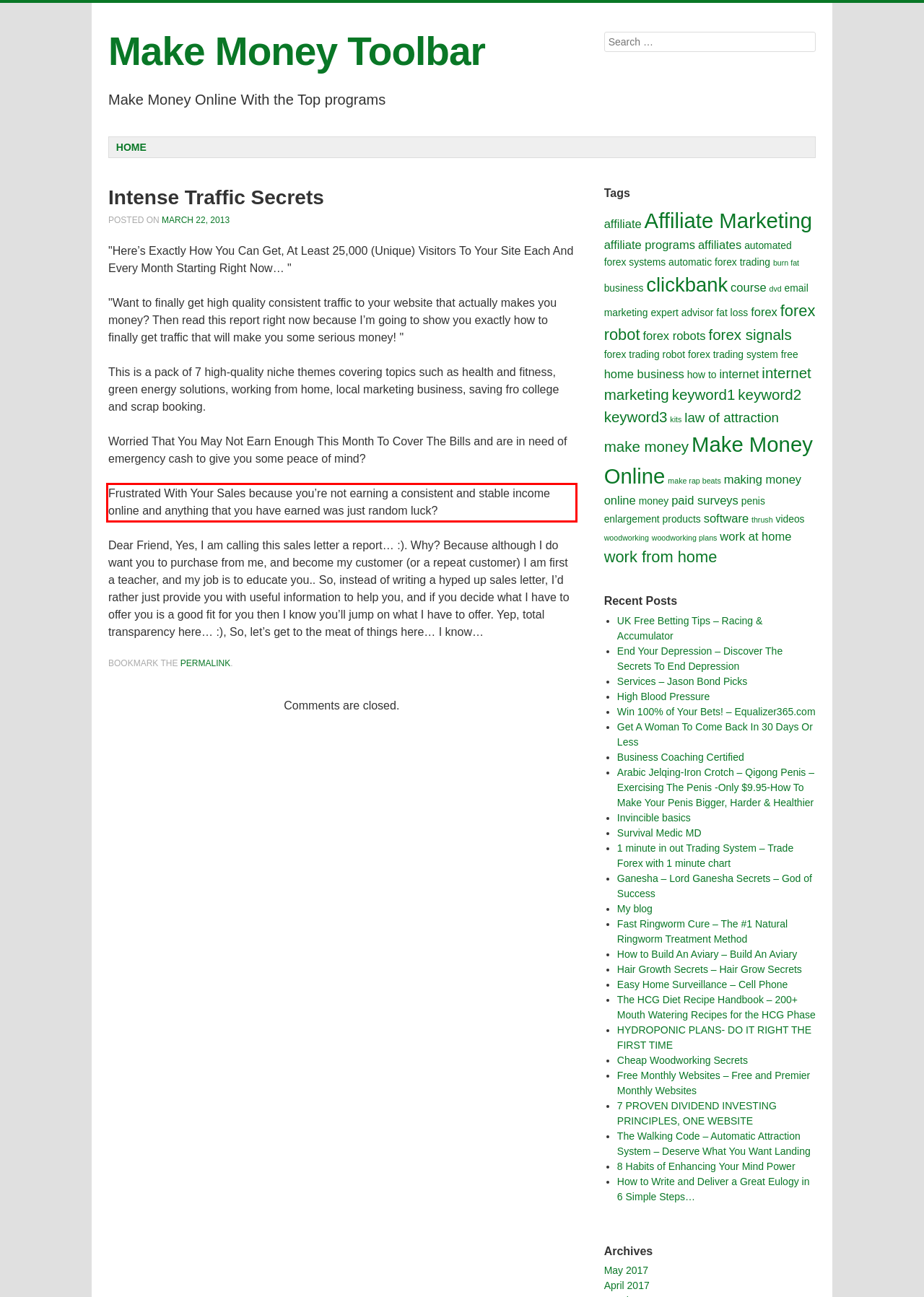Observe the screenshot of the webpage, locate the red bounding box, and extract the text content within it.

Frustrated With Your Sales because you’re not earning a consistent and stable income online and anything that you have earned was just random luck?